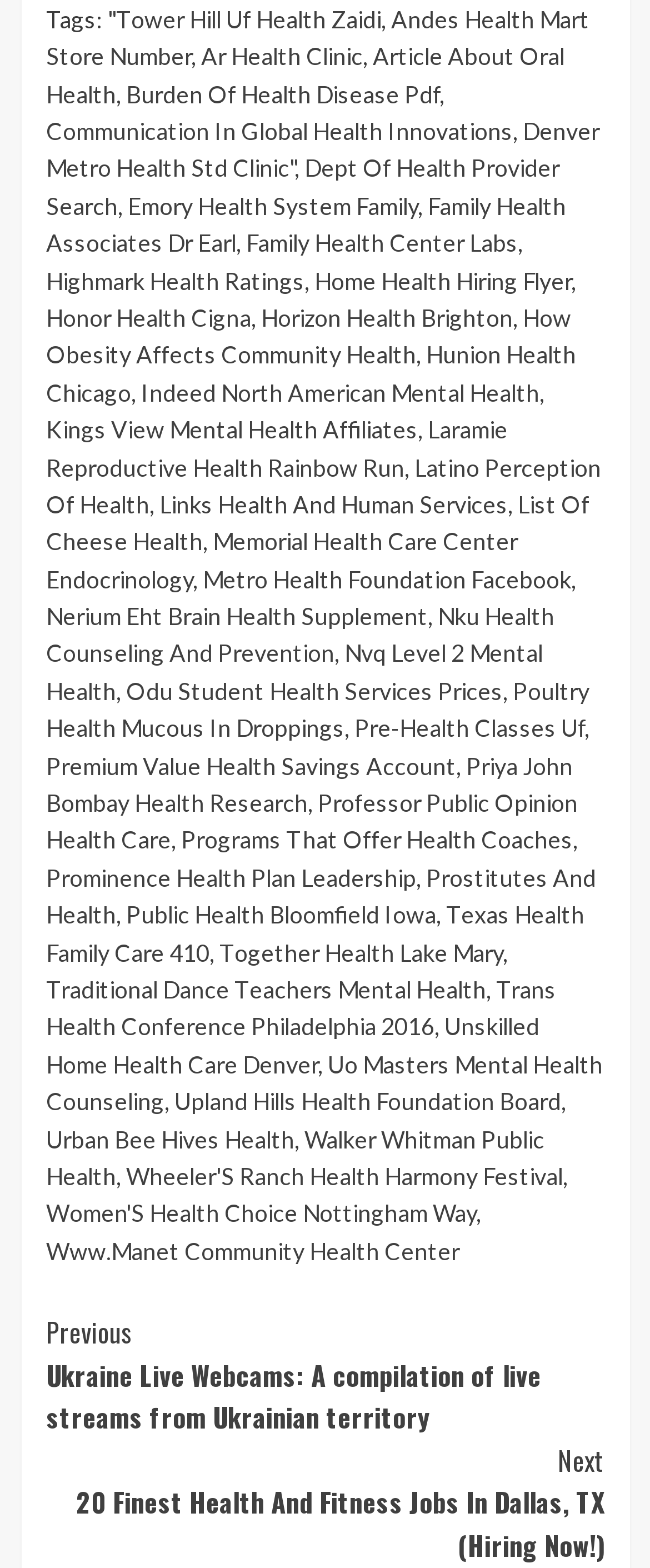What is the topic of the link 'Article About Oral Health'?
Based on the screenshot, respond with a single word or phrase.

Oral Health